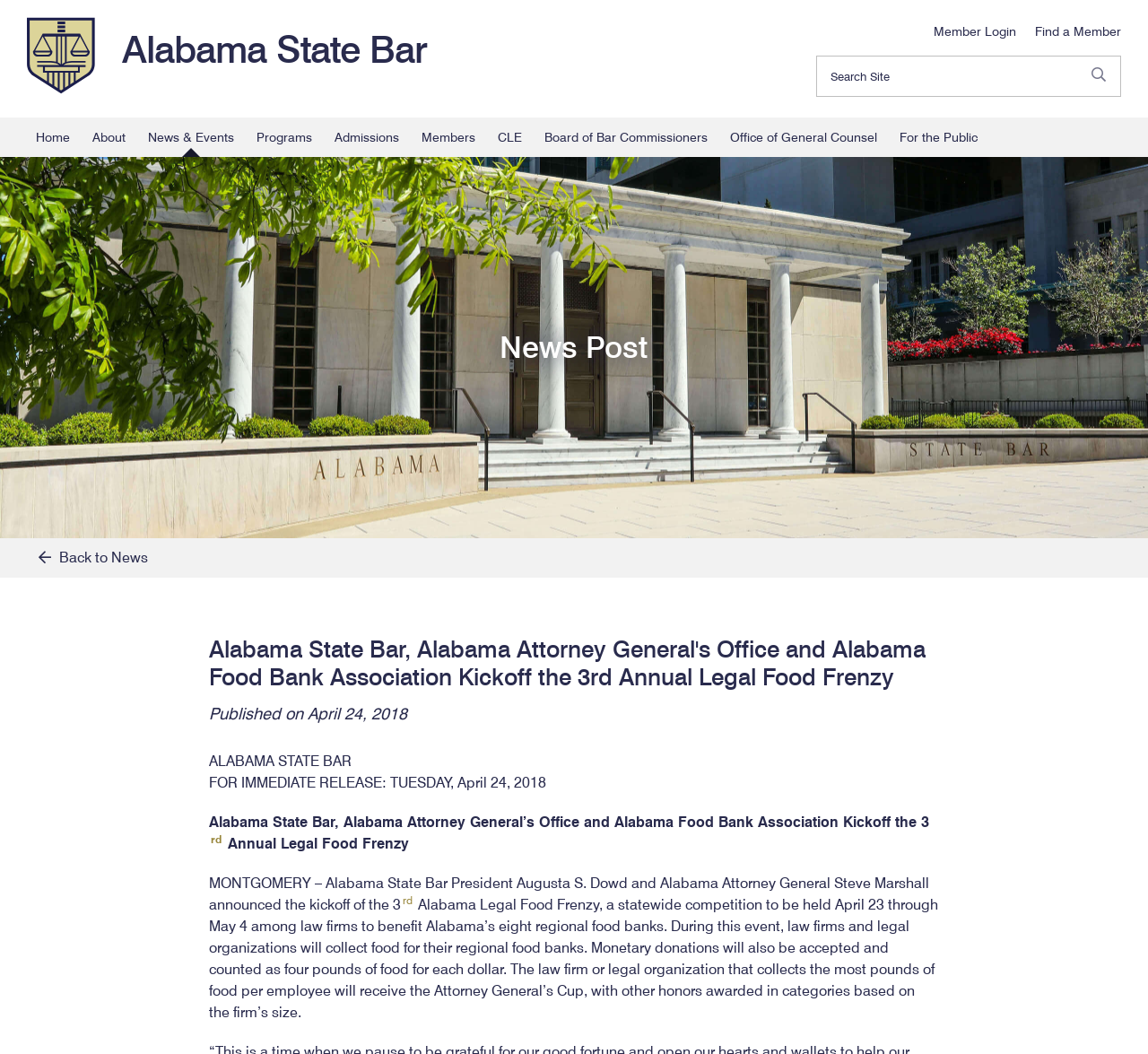Please find the bounding box for the UI component described as follows: "Board of Bar Commissioners".

[0.466, 0.111, 0.624, 0.149]